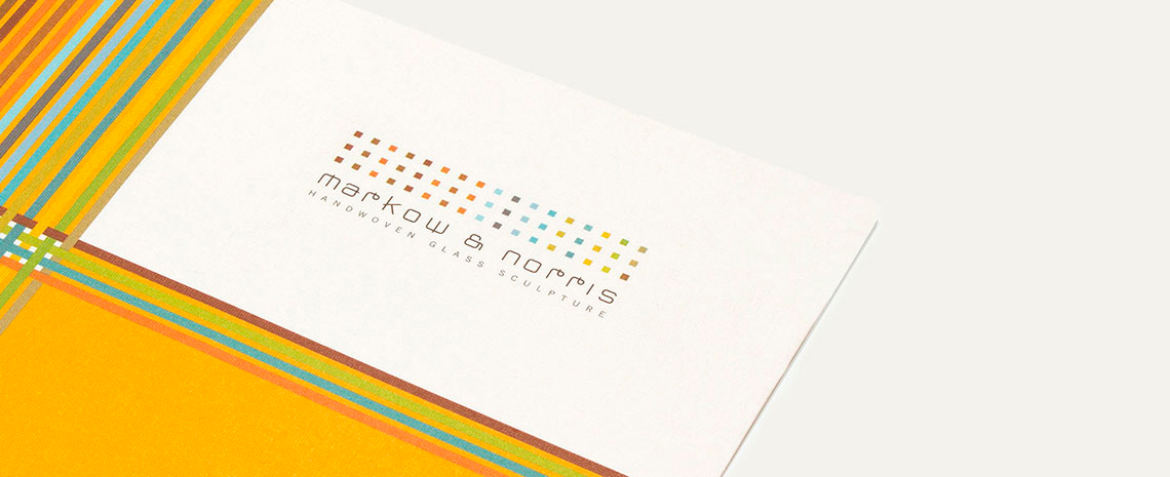What type of sculpture is mentioned?
Provide a detailed and extensive answer to the question.

The descriptive phrase 'HANDWOVEN GLASS SCULPTURE' beneath the brand name indicates the specialty of the artists, Eric Markow and Thom Norris.